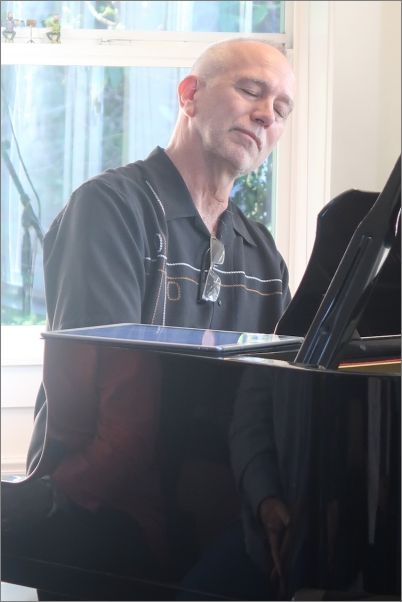What is the purpose of the concert?
Using the details shown in the screenshot, provide a comprehensive answer to the question.

The concert was held for a local Humane Society, which implies that the purpose of the concert is to support a charitable cause, specifically to help animals in need.